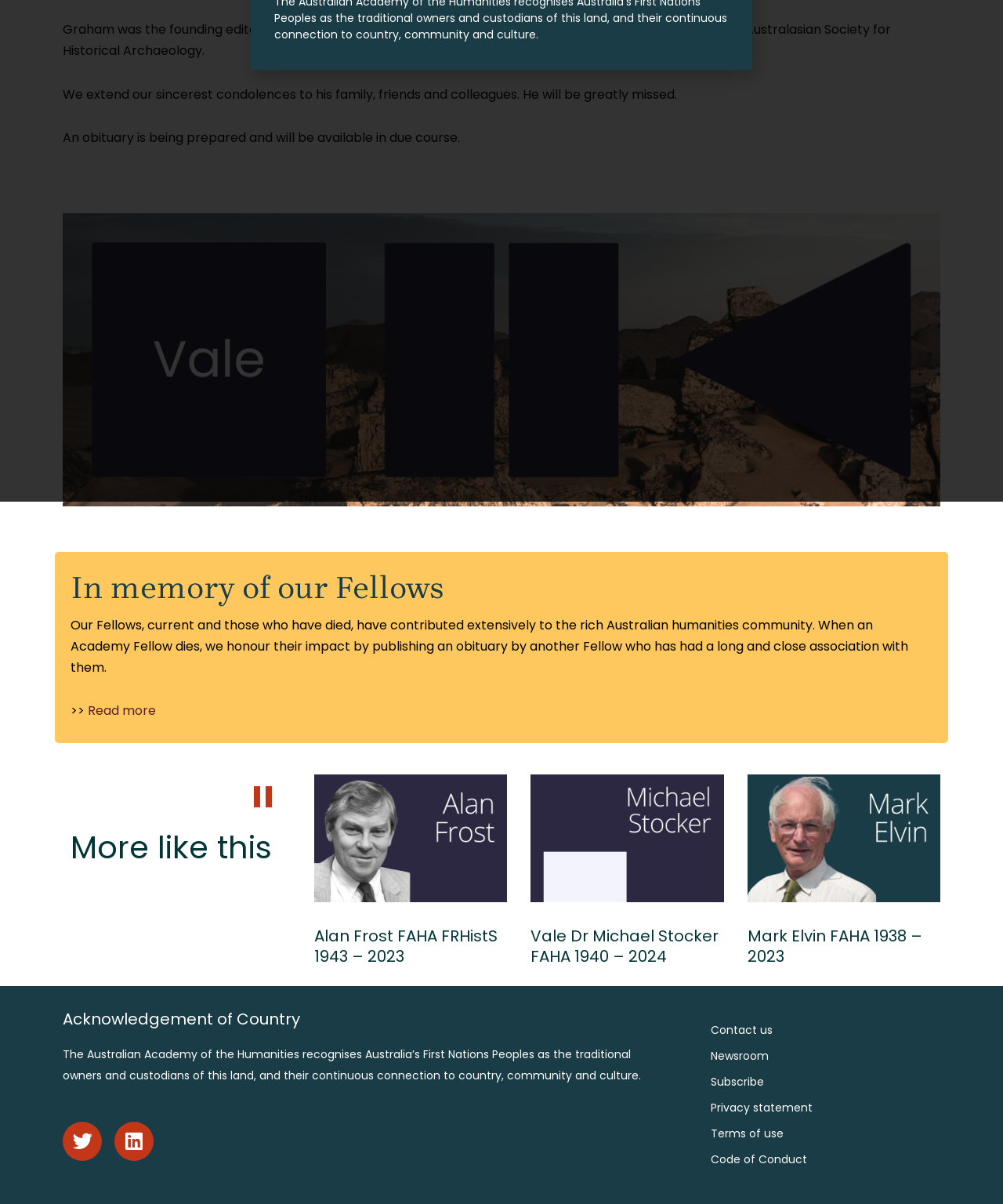Identify the bounding box of the HTML element described here: "Contact us". Provide the coordinates as four float numbers between 0 and 1: [left, top, right, bottom].

[0.693, 0.845, 0.929, 0.866]